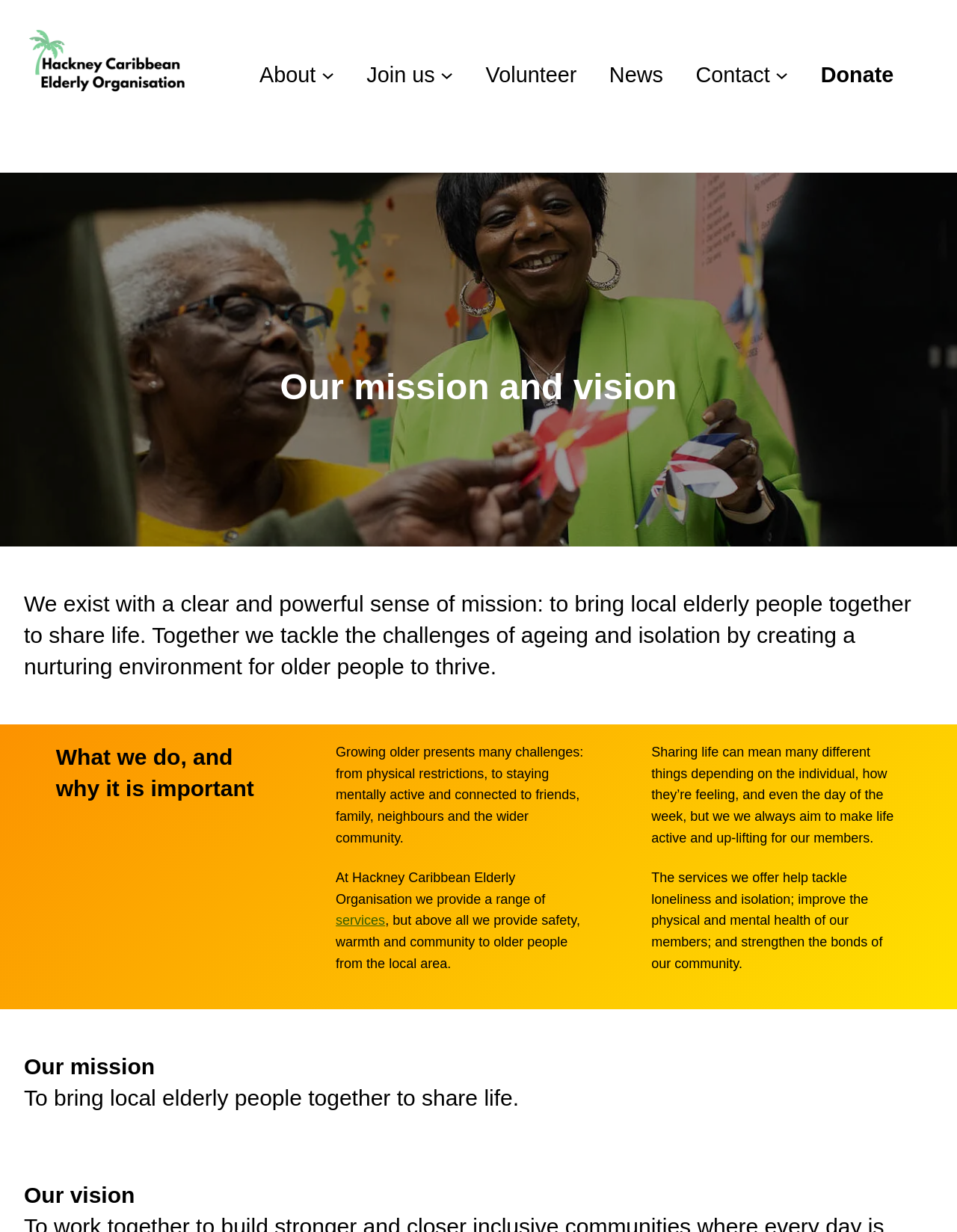Indicate the bounding box coordinates of the element that needs to be clicked to satisfy the following instruction: "Click the 'services' link". The coordinates should be four float numbers between 0 and 1, i.e., [left, top, right, bottom].

[0.351, 0.741, 0.402, 0.753]